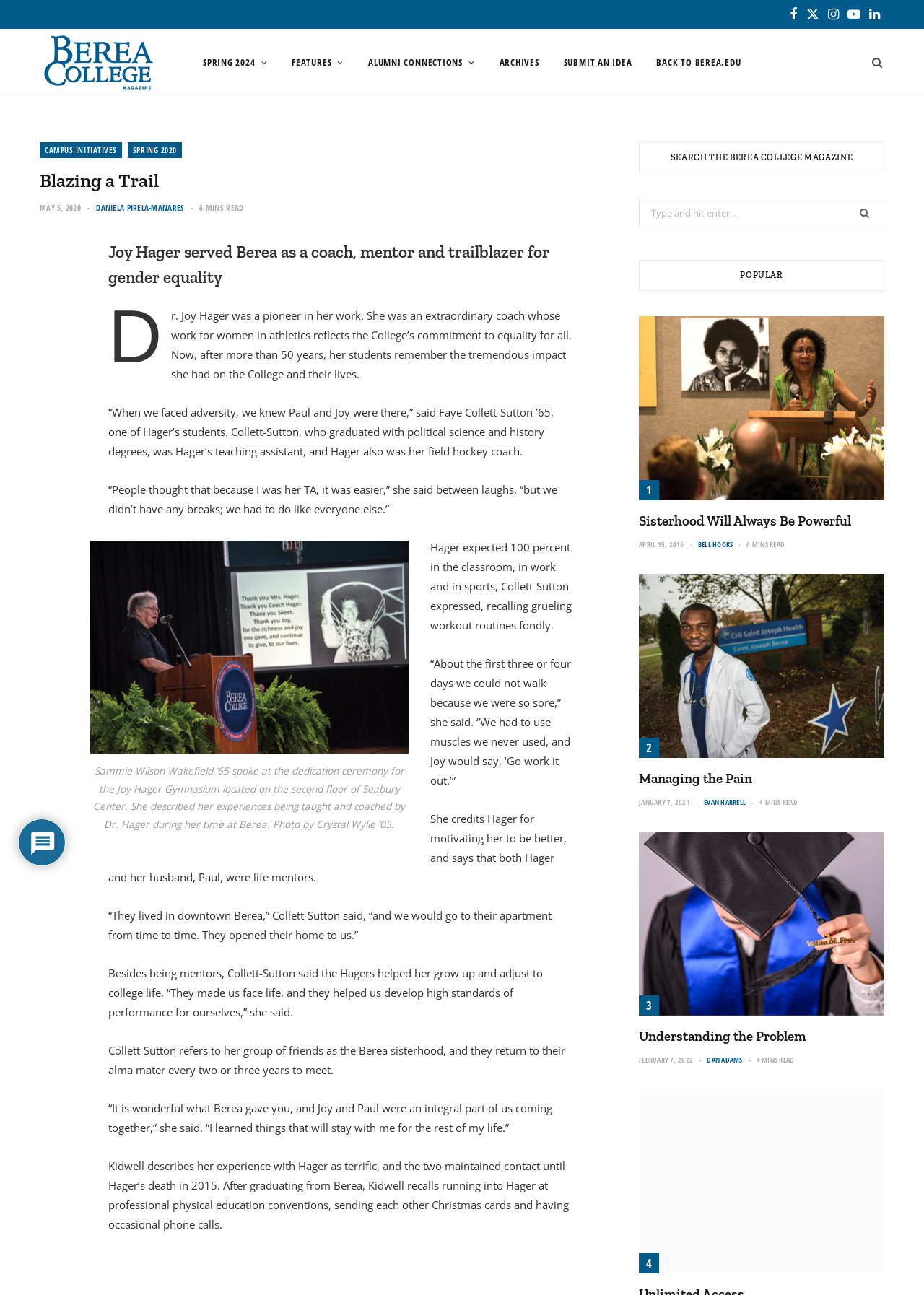Identify the bounding box of the UI element that matches this description: "Archives".

[0.529, 0.023, 0.595, 0.073]